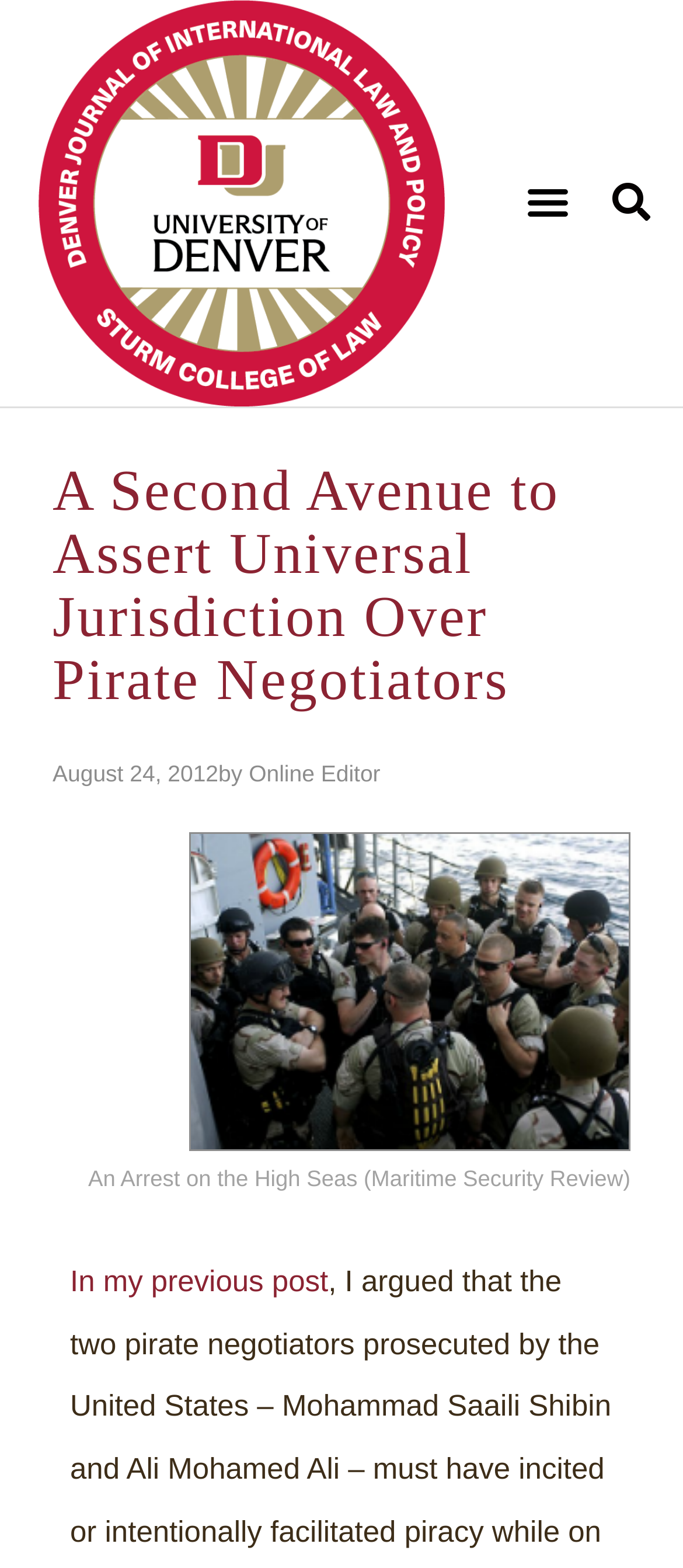Provide a brief response to the question below using a single word or phrase: 
Who is the author of the article?

Online Editor